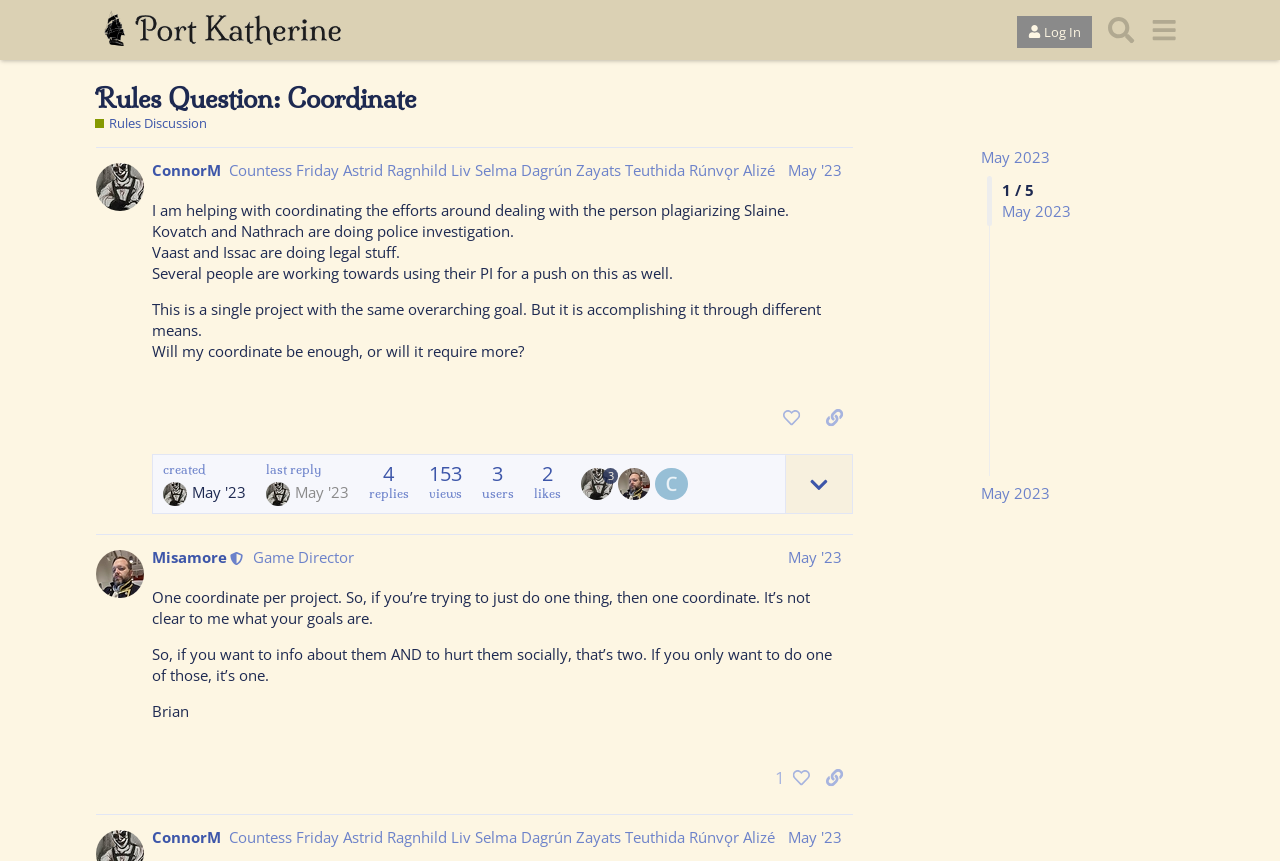Please determine the bounding box coordinates of the section I need to click to accomplish this instruction: "Like the first post".

[0.604, 0.466, 0.633, 0.504]